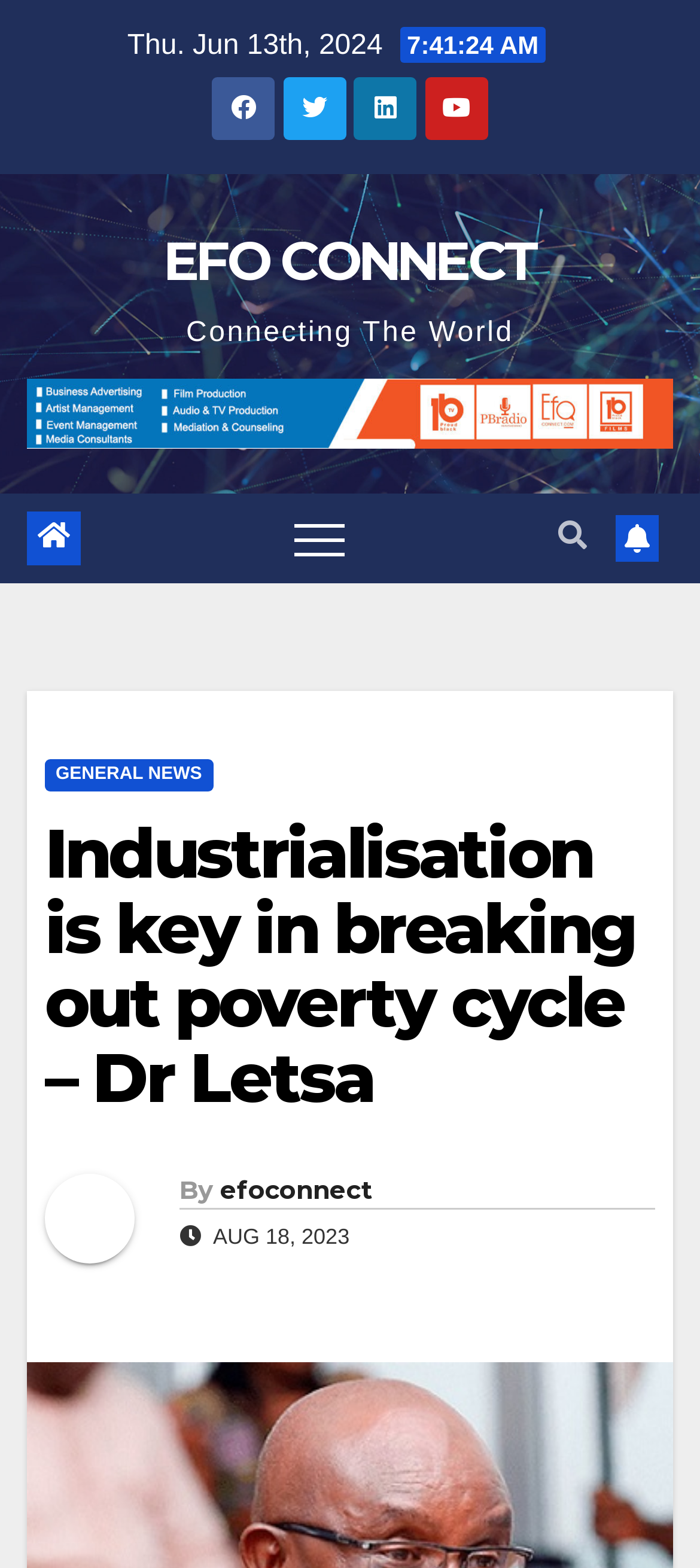Based on the image, provide a detailed and complete answer to the question: 
What is the previous date mentioned in the article?

I found the previous date mentioned in the article by looking at the section below the title, where it says 'AUG 18, 2023'.